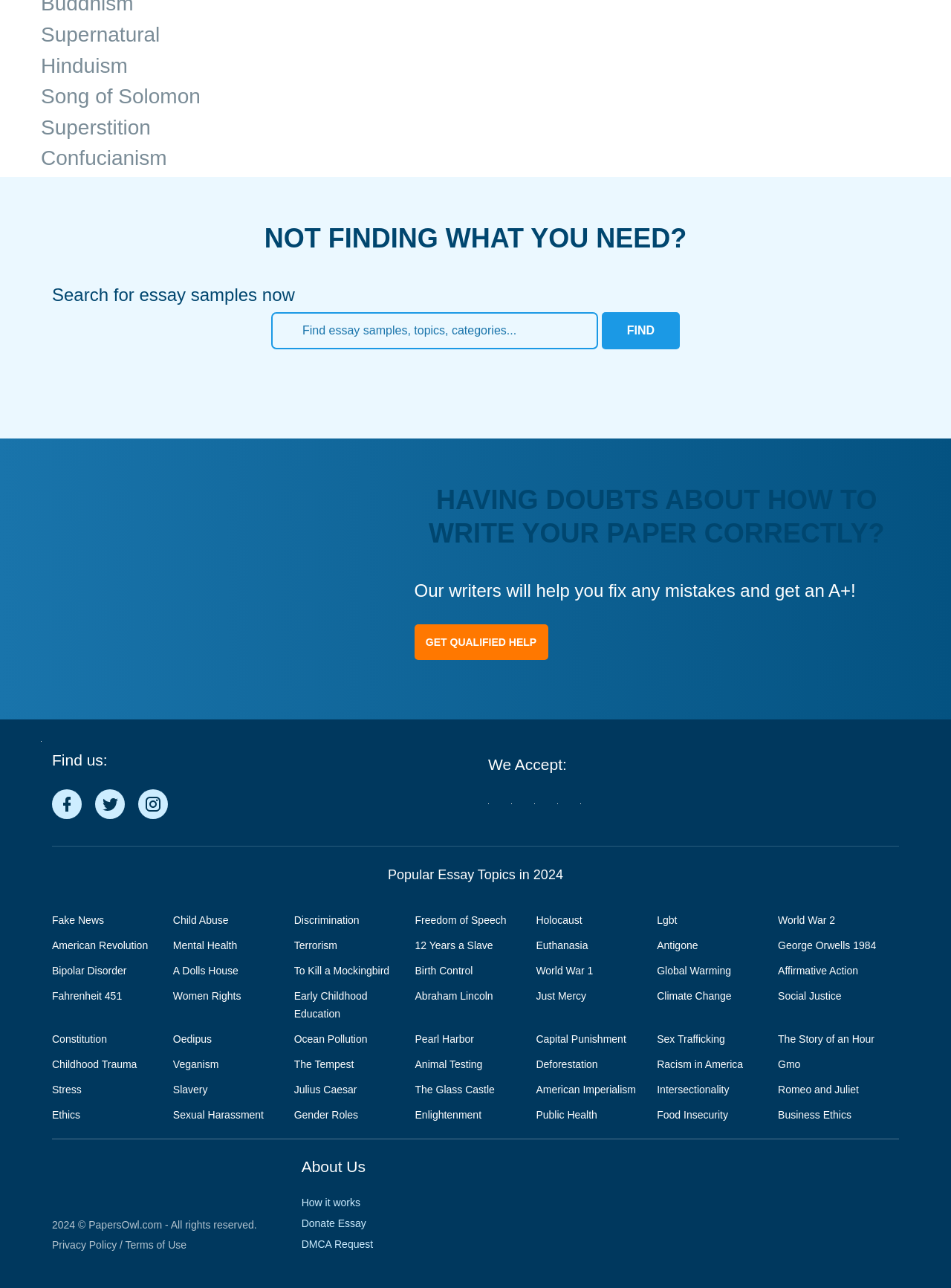Using the provided description: "The Story of an Hour", find the bounding box coordinates of the corresponding UI element. The output should be four float numbers between 0 and 1, in the format [left, top, right, bottom].

[0.818, 0.802, 0.92, 0.811]